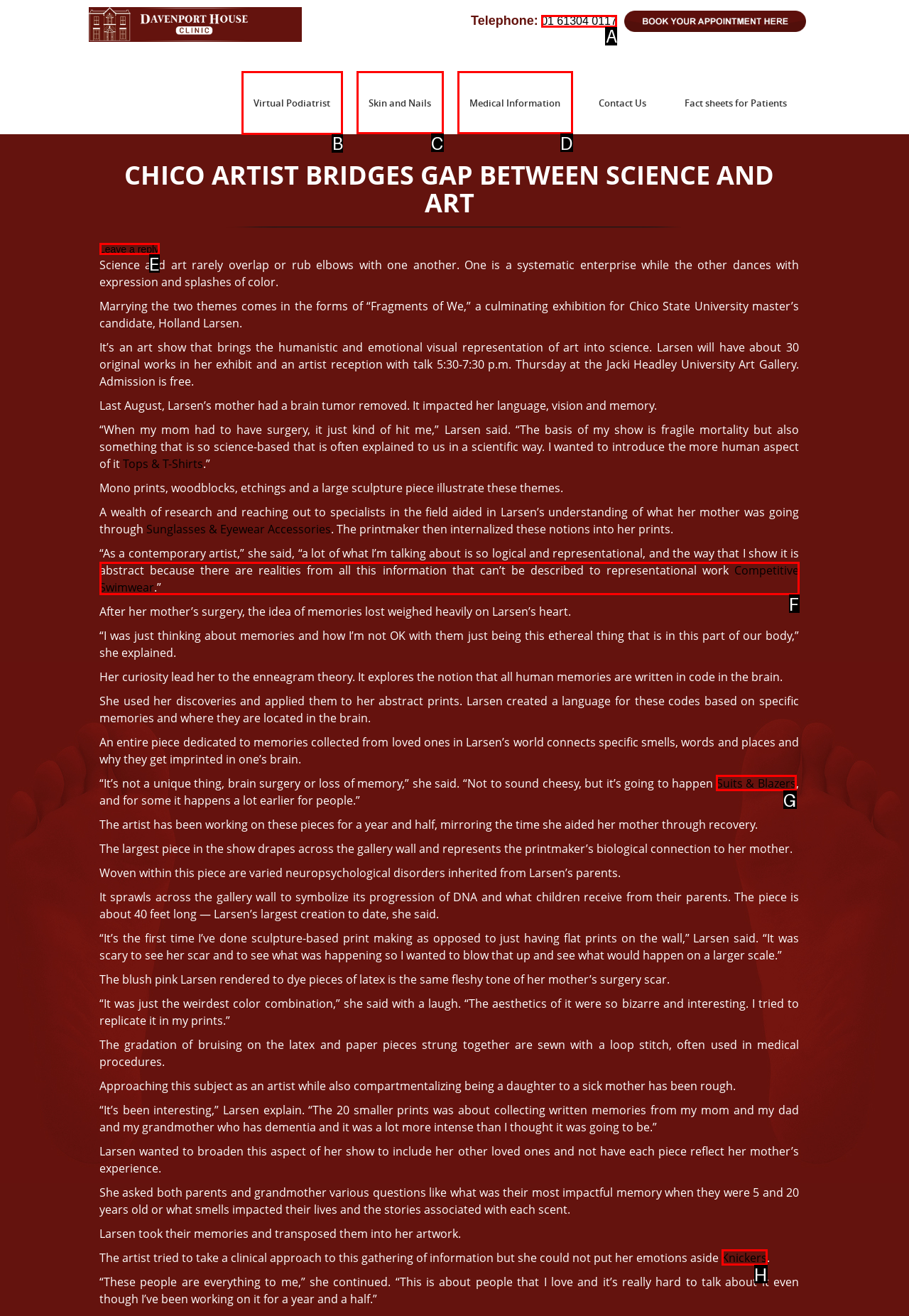Figure out which option to click to perform the following task: View the 'Virtual Podiatrist' page
Provide the letter of the correct option in your response.

B